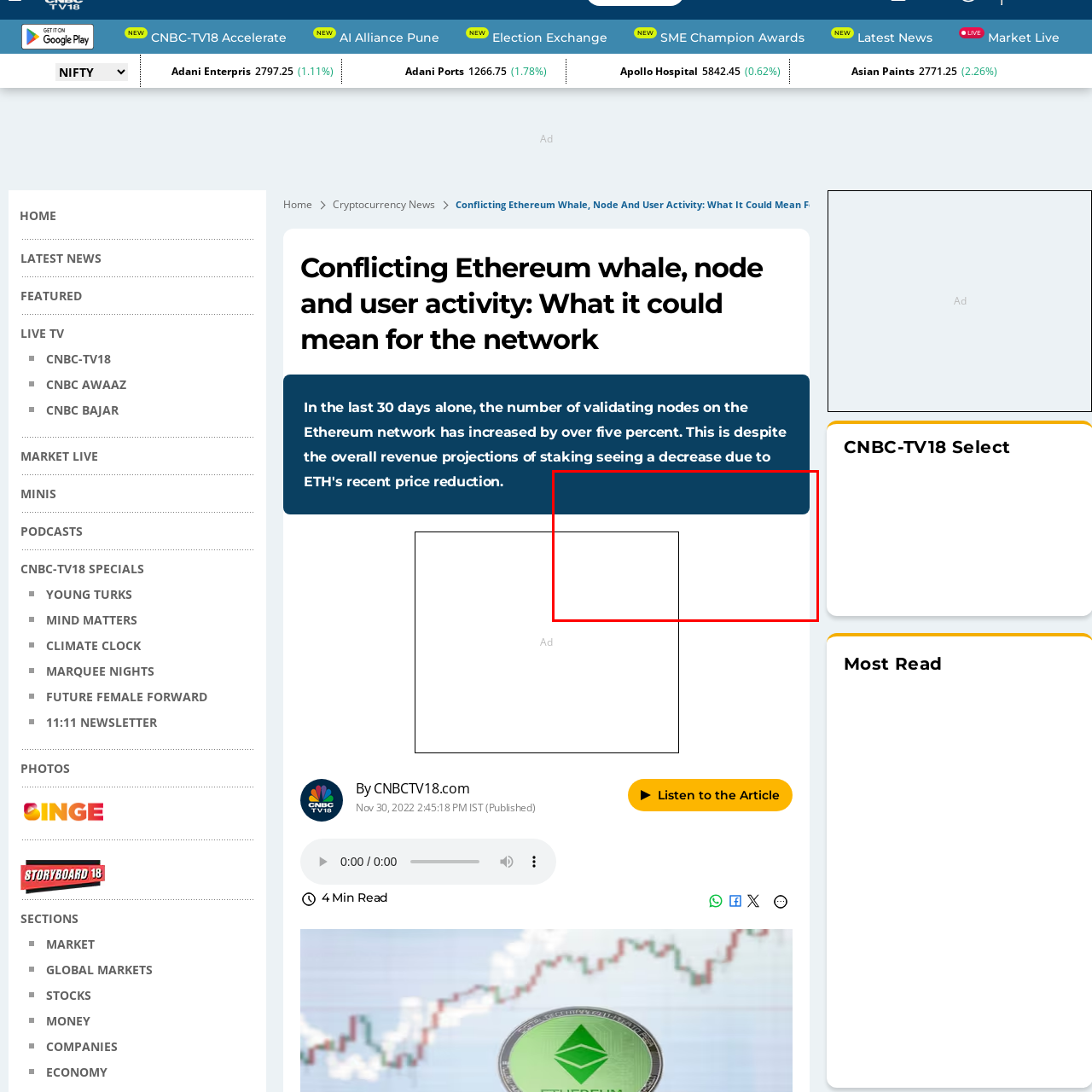Where is the graphic positioned on the page?
View the image highlighted by the red bounding box and provide your answer in a single word or a brief phrase.

Prominently